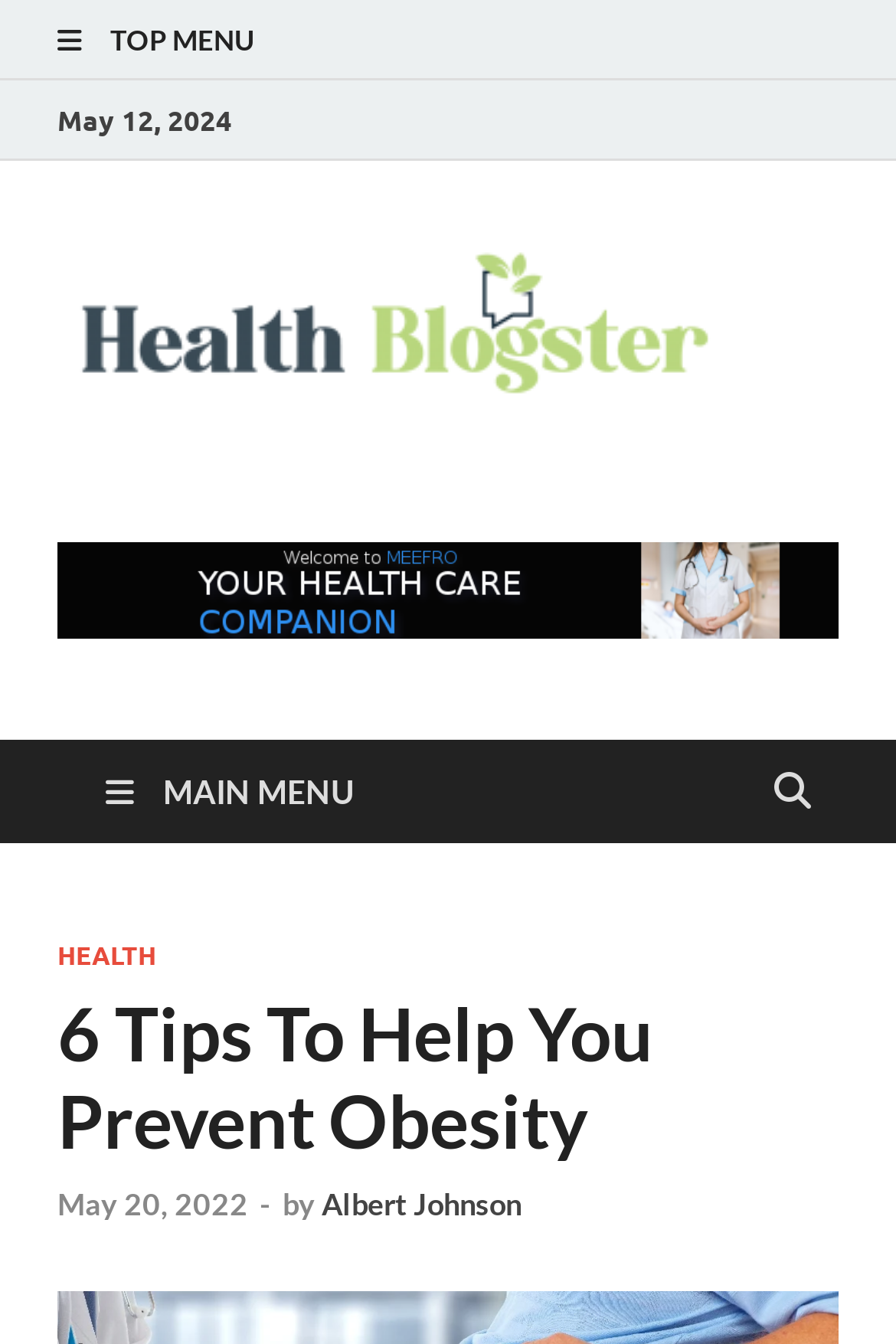Describe all significant elements and features of the webpage.

The webpage is about preventing obesity, with a focus on providing helpful tips. At the top left corner, there is a link to the top menu, accompanied by a date "May 12, 2024" to the right. Below these elements, the website's logo "Health Blogster" is displayed, which is an image with a link to the website's homepage.

On the top right side, there is a complementary section that spans most of the width of the page. Below this section, a main menu link is located, which expands to reveal a header with several links, including "HEALTH". The main title of the webpage, "6 Tips To Help You Prevent Obesity", is a heading that follows the main menu.

Under the title, there is a section that displays the publication date "May 20, 2022", along with the author's name "Albert Johnson" and a separator dash. The webpage likely contains the article's content below this section, although the exact details are not provided in the accessibility tree.

There are a total of 5 links on the page, including the top menu, main menu, "HEALTH" link, and the author's name link. There is also one image on the page, which is the website's logo.